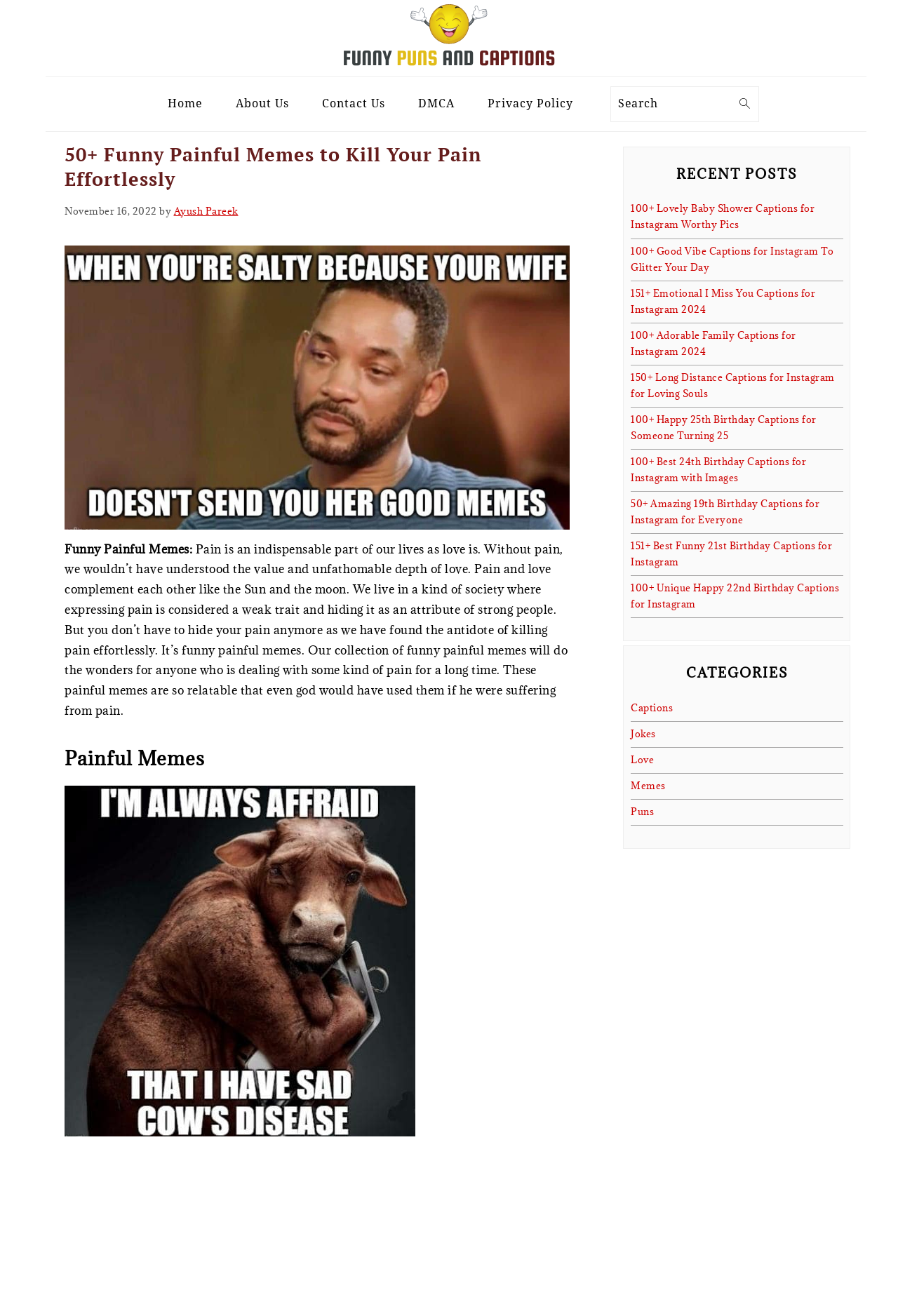Please provide the bounding box coordinates for the element that needs to be clicked to perform the instruction: "Go to Home page". The coordinates must consist of four float numbers between 0 and 1, formatted as [left, top, right, bottom].

[0.17, 0.062, 0.242, 0.096]